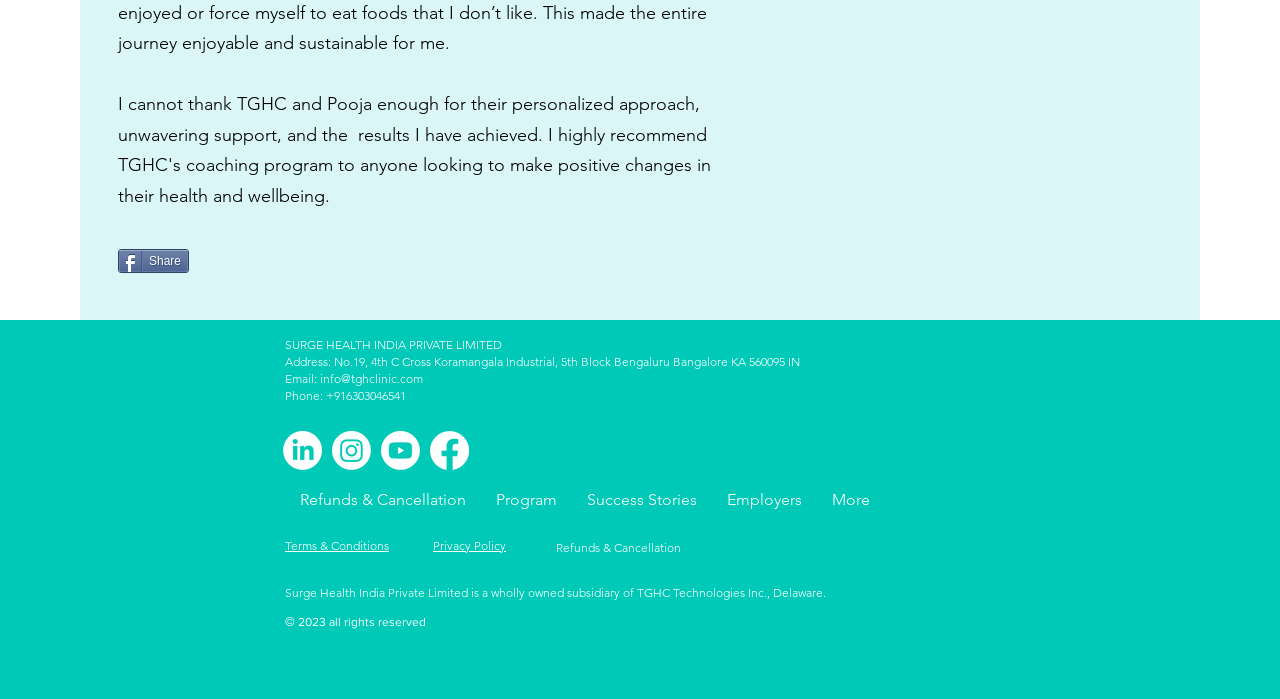Answer the question below with a single word or a brief phrase: 
What is the phone number?

+916303046541